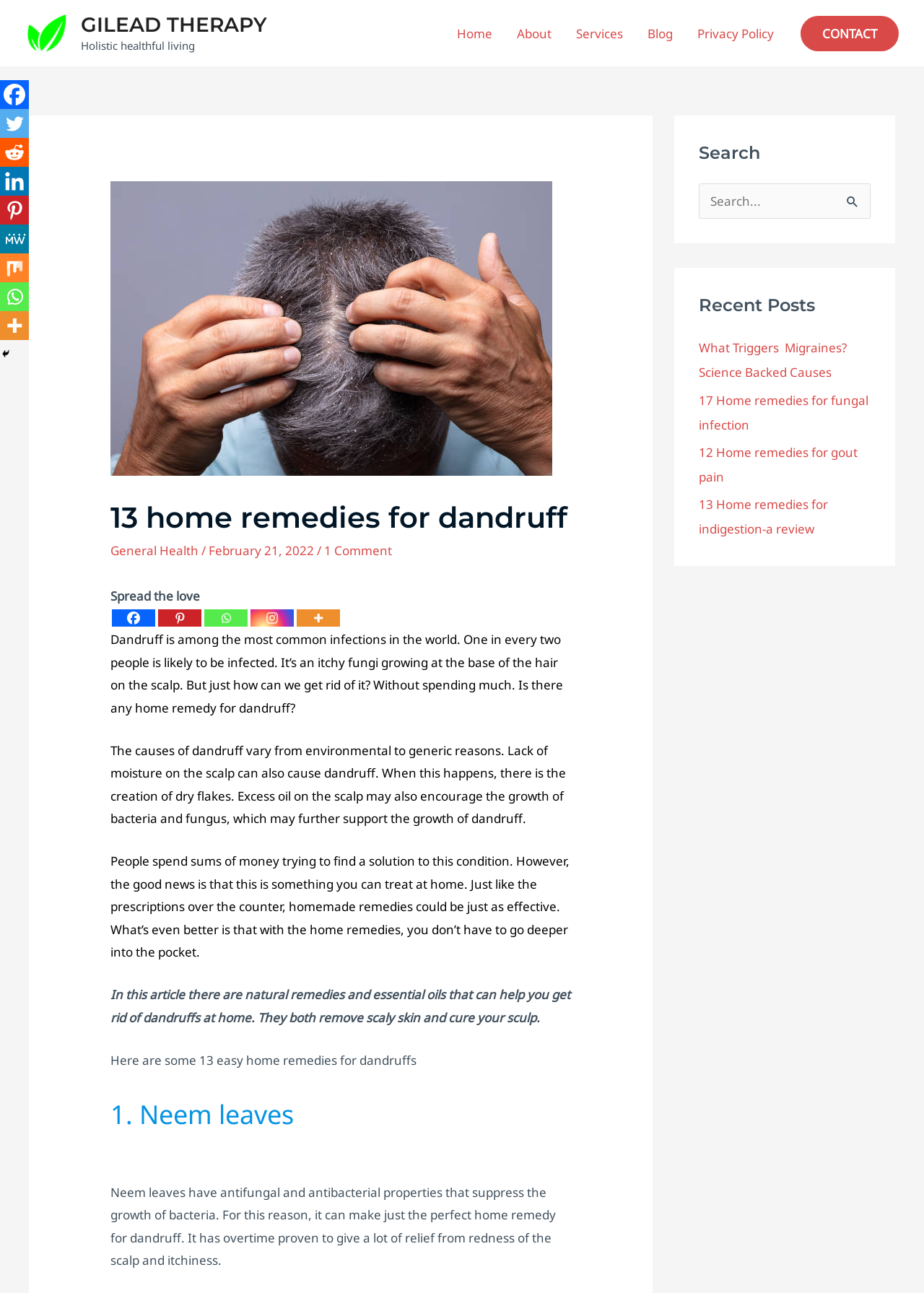What is the website about?
Kindly offer a detailed explanation using the data available in the image.

Based on the webpage content, it appears that the website is focused on providing information and remedies for dandruff, a common scalp condition. The webpage title, '13 home remedies for dandruff', and the article content, which discusses the causes and home remedies for dandruff, suggest that the website is dedicated to this topic.